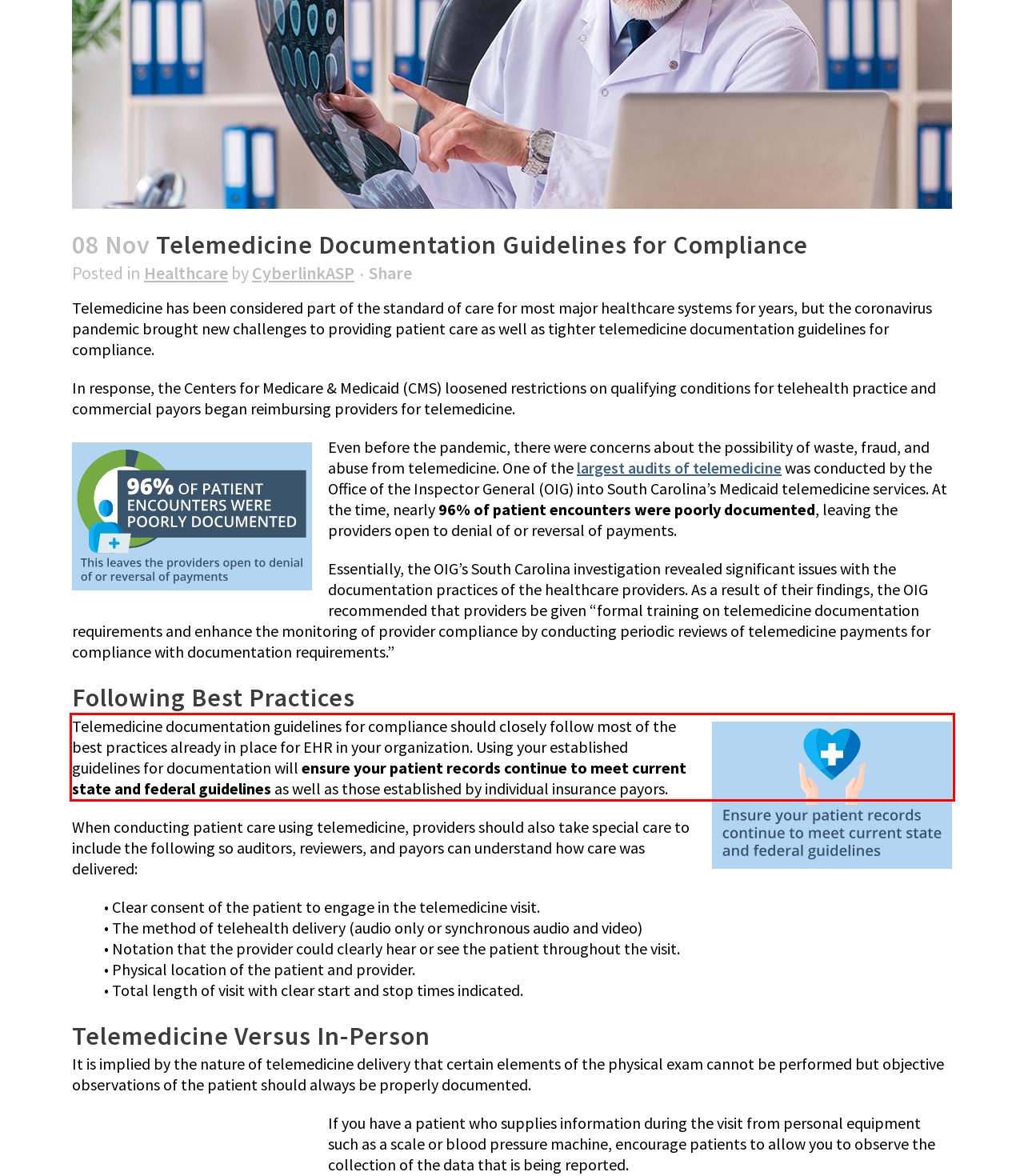Identify and transcribe the text content enclosed by the red bounding box in the given screenshot.

Telemedicine documentation guidelines for compliance should closely follow most of the best practices already in place for EHR in your organization. Using your established guidelines for documentation will ensure your patient records continue to meet current state and federal guidelines as well as those established by individual insurance payors.